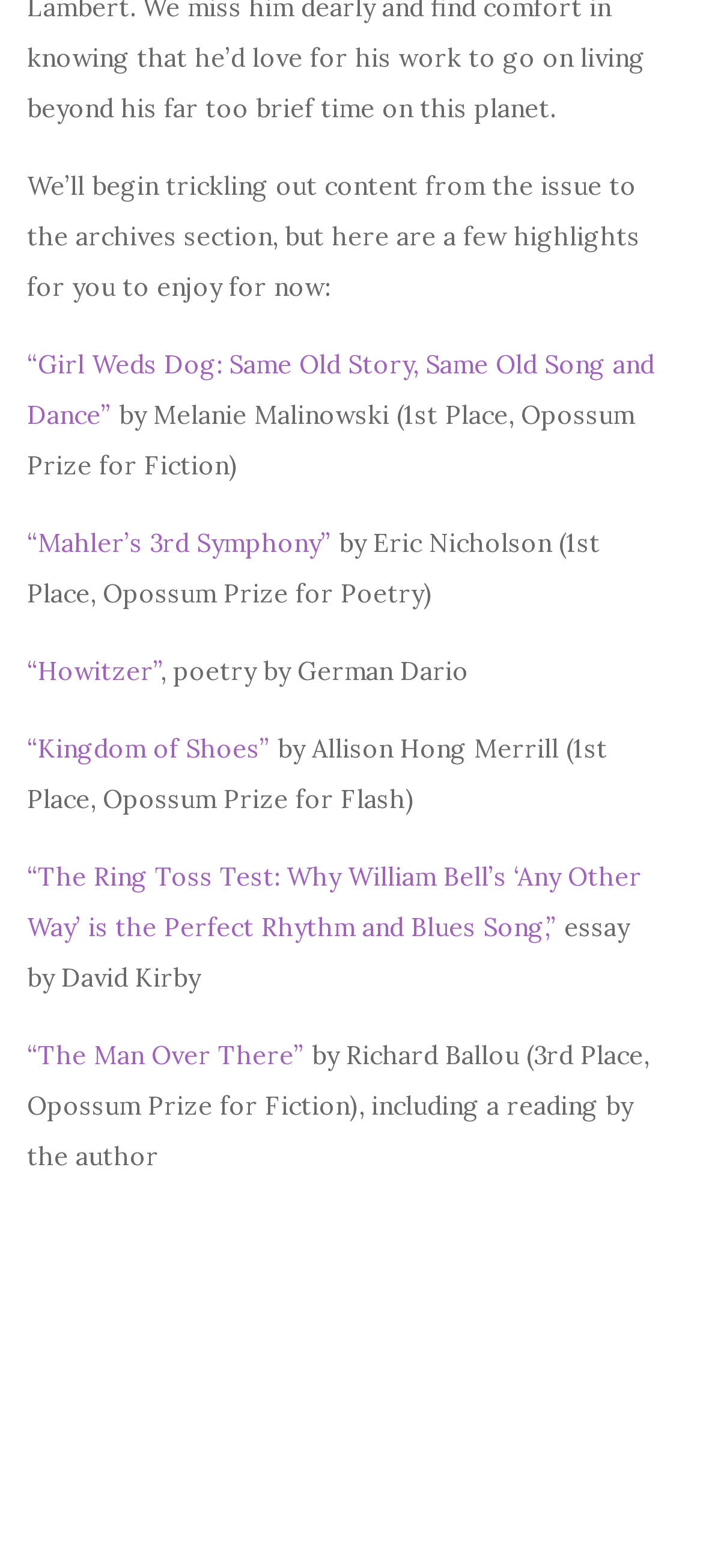Who wrote the essay 'The Ring Toss Test'?
From the screenshot, supply a one-word or short-phrase answer.

David Kirby